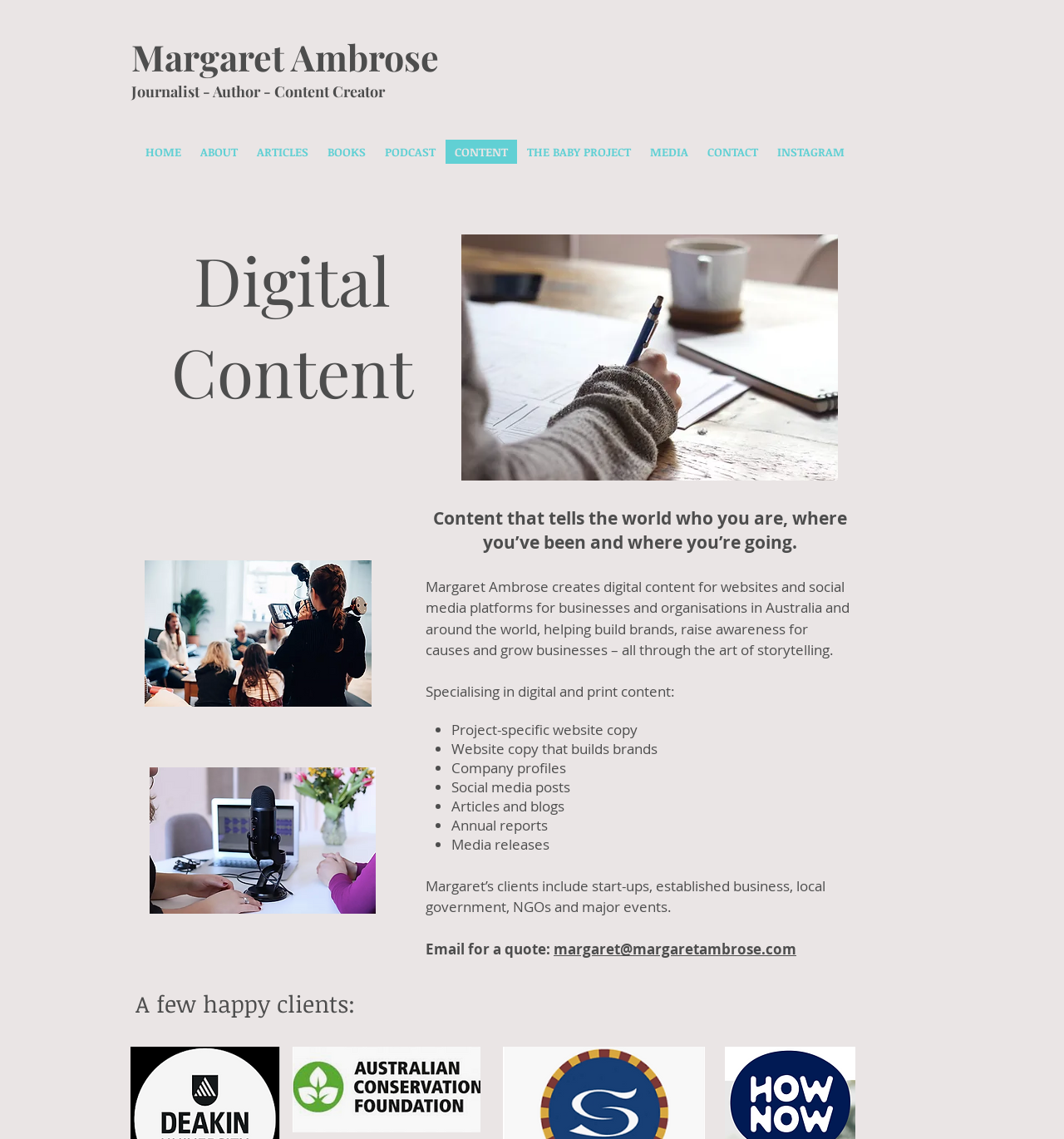Please specify the bounding box coordinates for the clickable region that will help you carry out the instruction: "Click on the HOME link".

[0.128, 0.123, 0.179, 0.144]